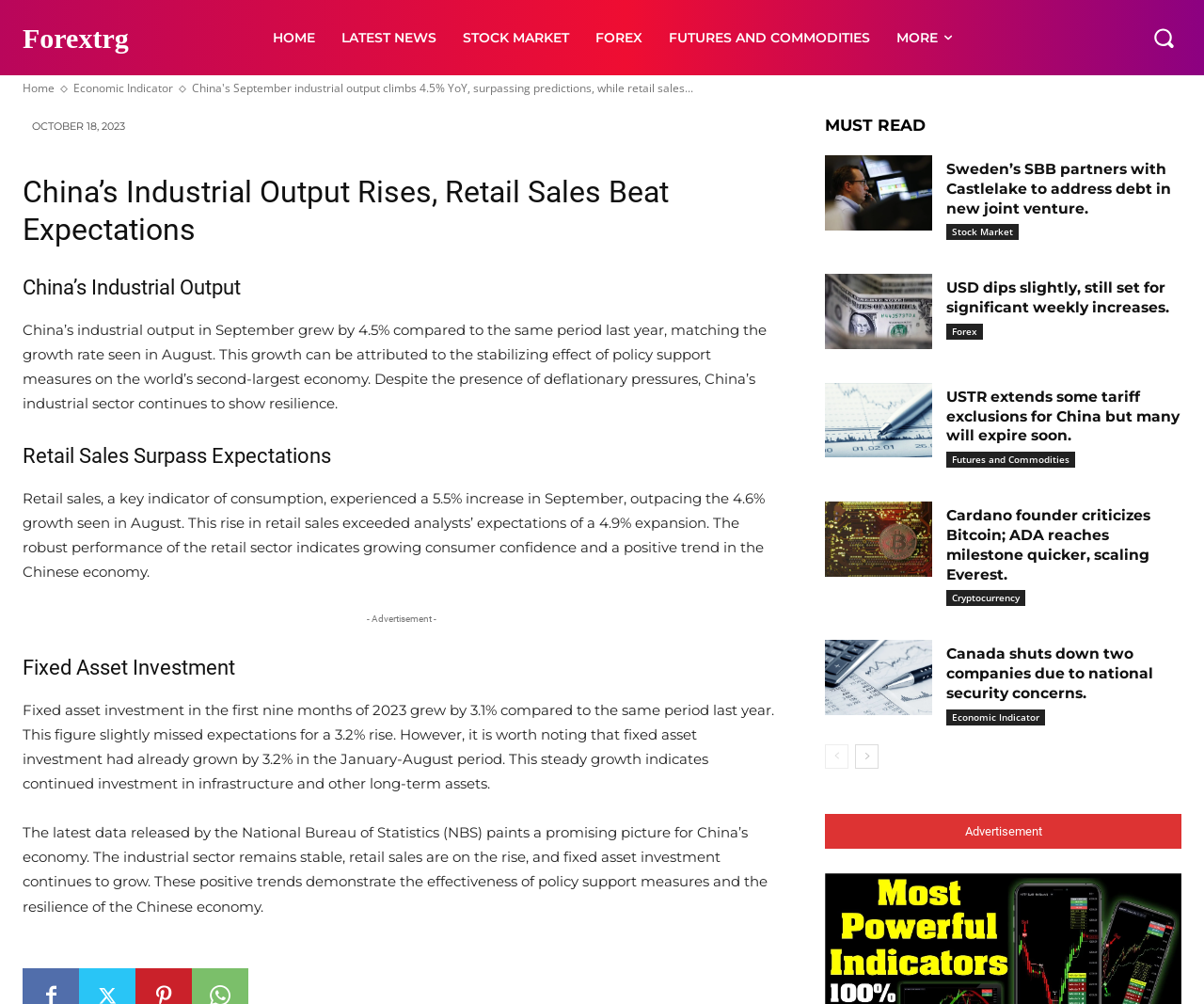What is the increase in retail sales in September?
Your answer should be a single word or phrase derived from the screenshot.

5.5%